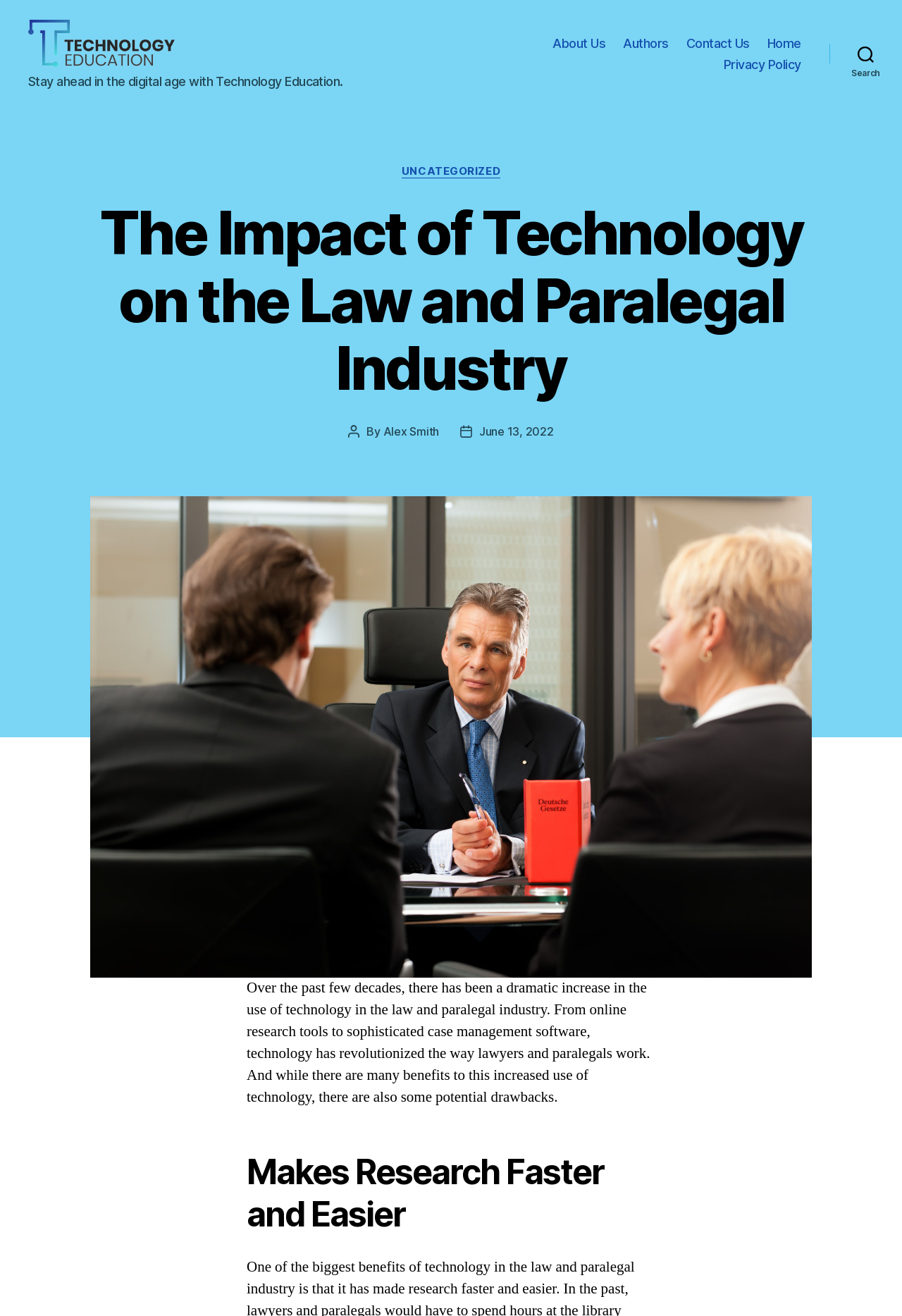Extract the top-level heading from the webpage and provide its text.

The Impact of Technology on the Law and Paralegal Industry